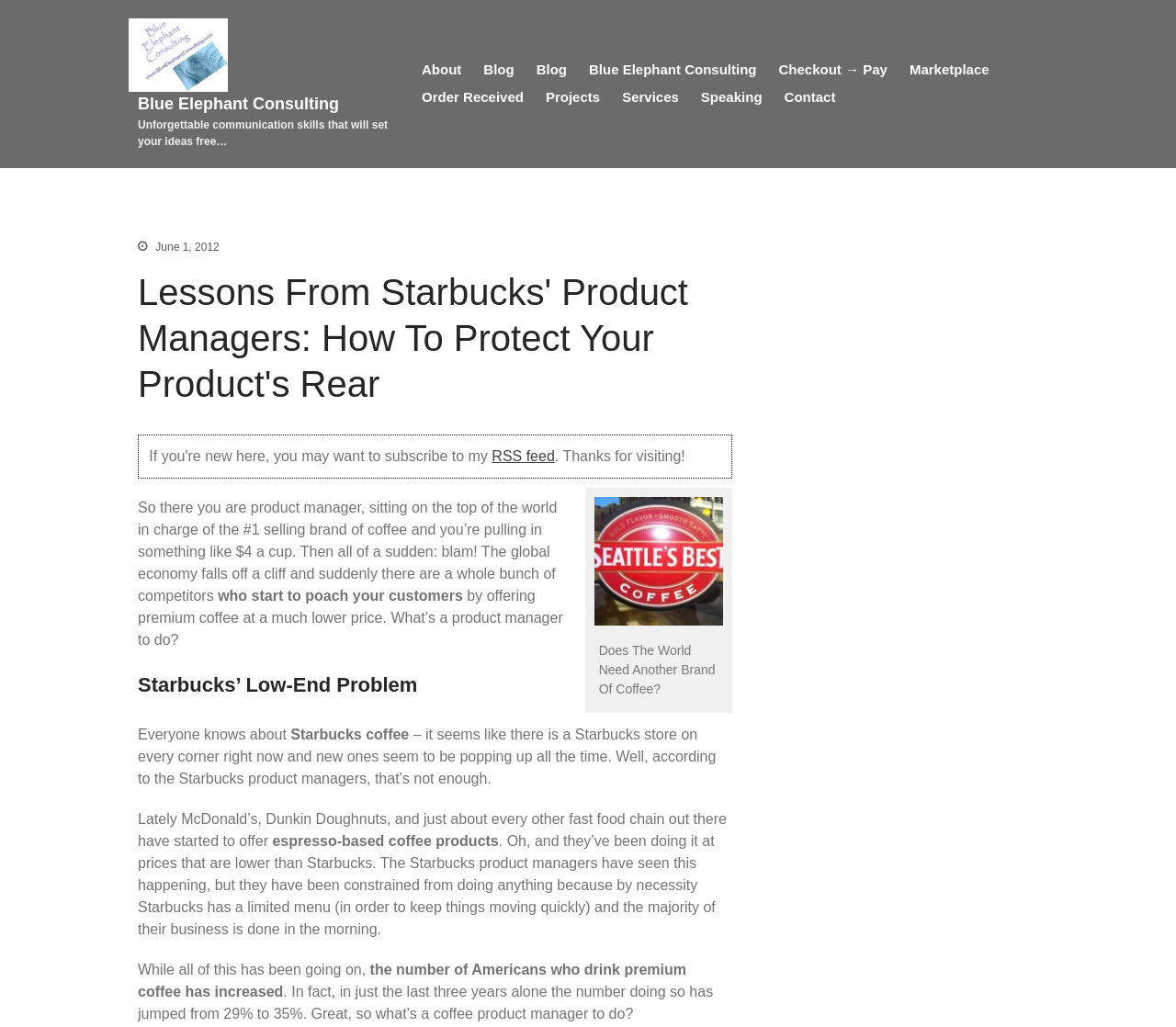Kindly provide the bounding box coordinates of the section you need to click on to fulfill the given instruction: "Read the article about Starbucks' product managers".

[0.117, 0.487, 0.474, 0.588]